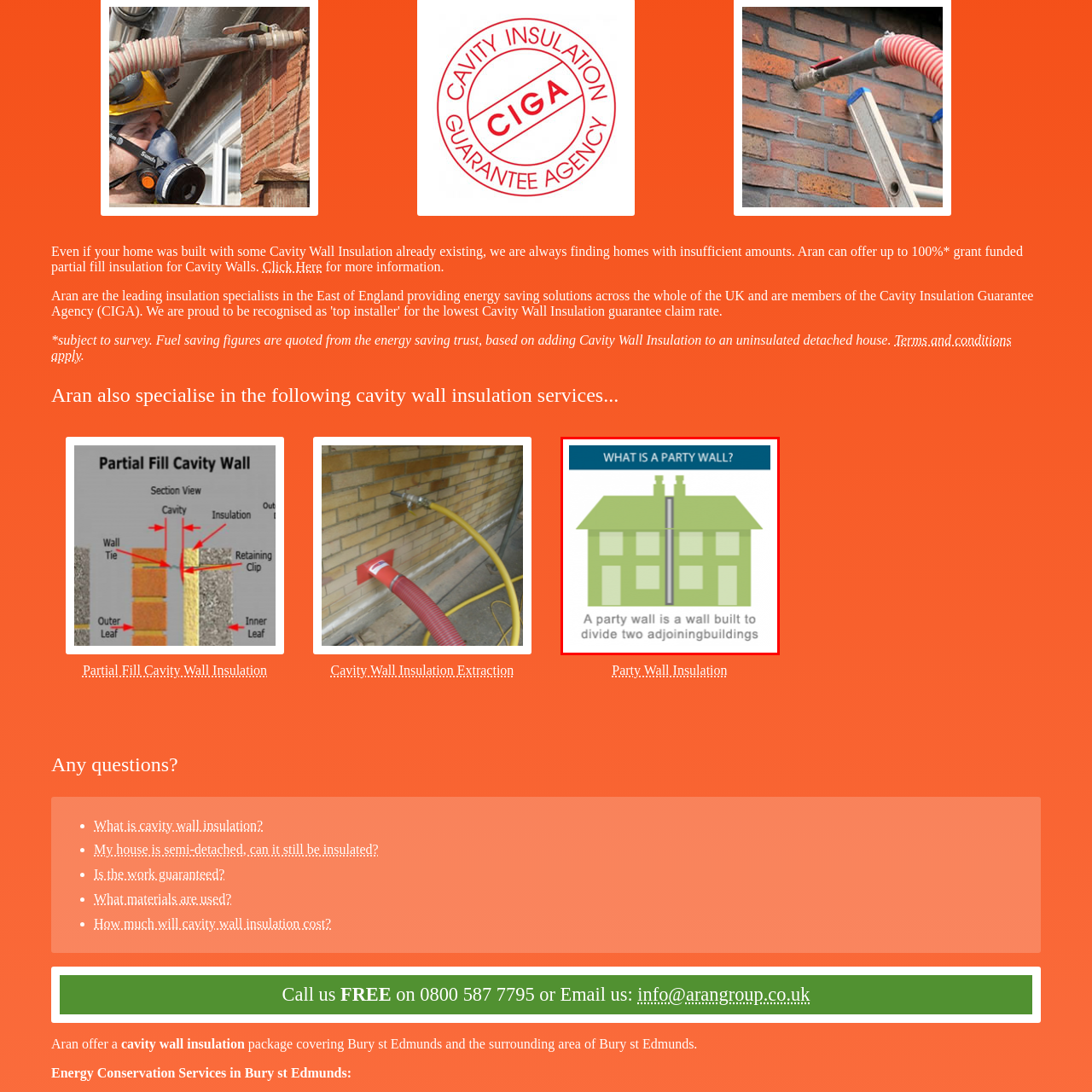Using the image highlighted in the red border, answer the following question concisely with a word or phrase:
How many buildings are depicted in the image?

Two